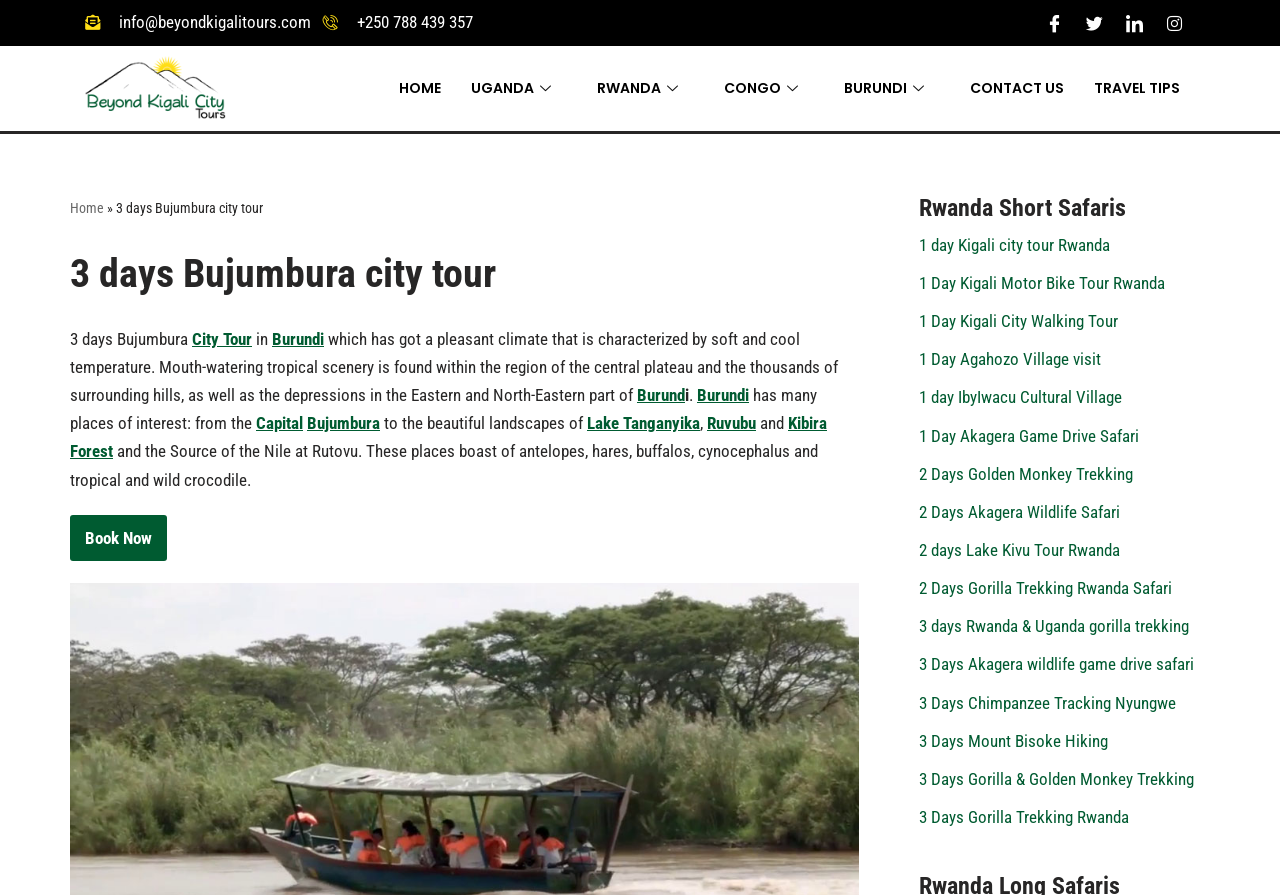How many days does the Rwanda Short Safaris tour last?
Answer the question based on the image using a single word or a brief phrase.

various